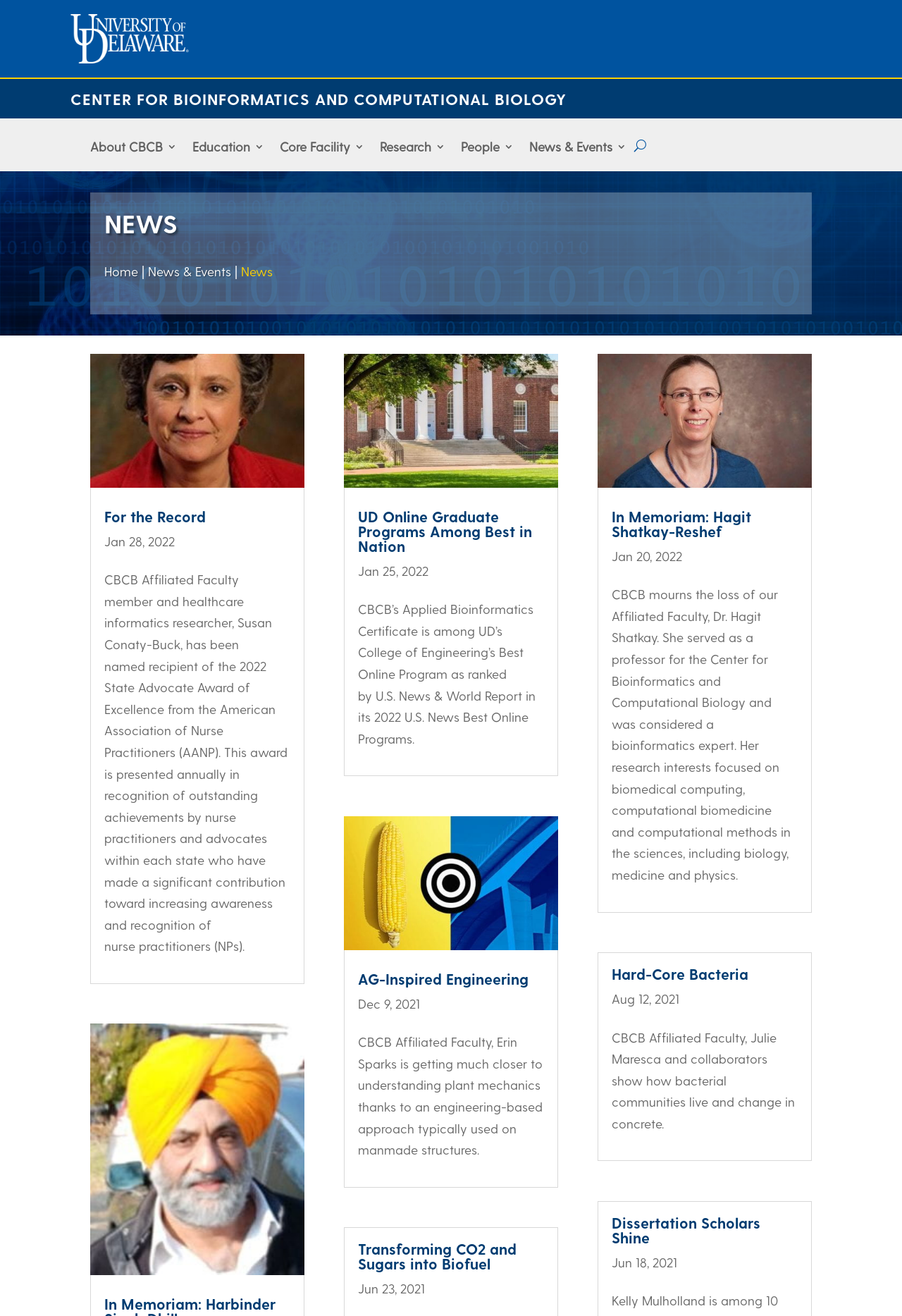Kindly determine the bounding box coordinates for the clickable area to achieve the given instruction: "Click the 'News & Events' link".

[0.587, 0.108, 0.695, 0.131]